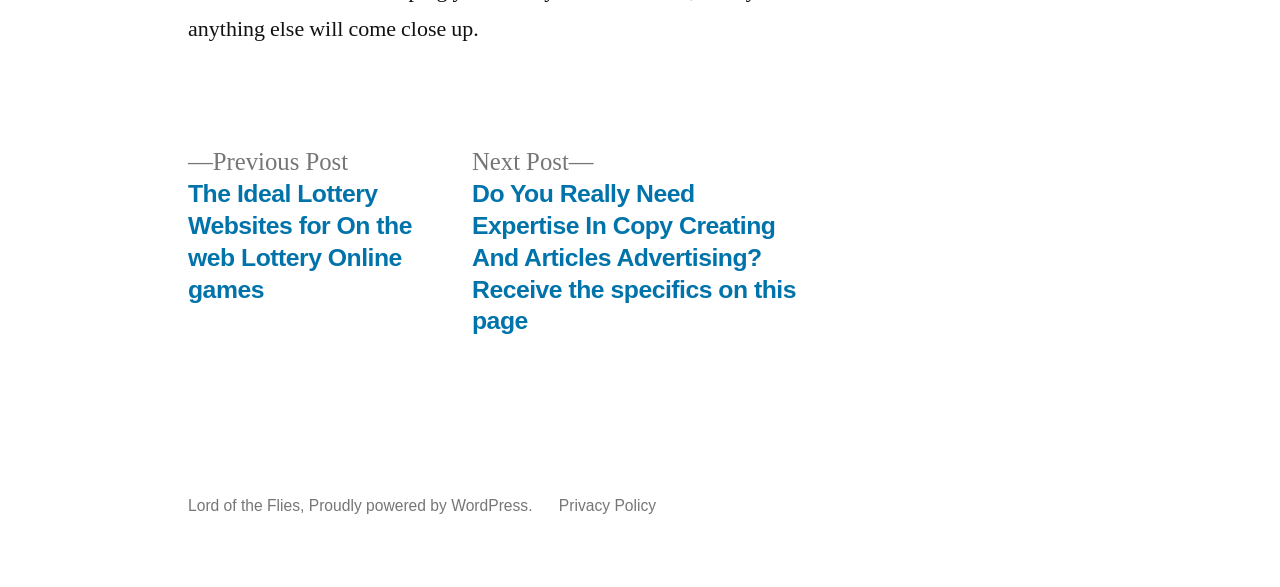How many links are present in the footer section?
Examine the image and provide an in-depth answer to the question.

In the contentinfo section, I found three links: one for Lord of the Flies, one for Privacy Policy, and one for WordPress. Therefore, there are three links present in the footer section.